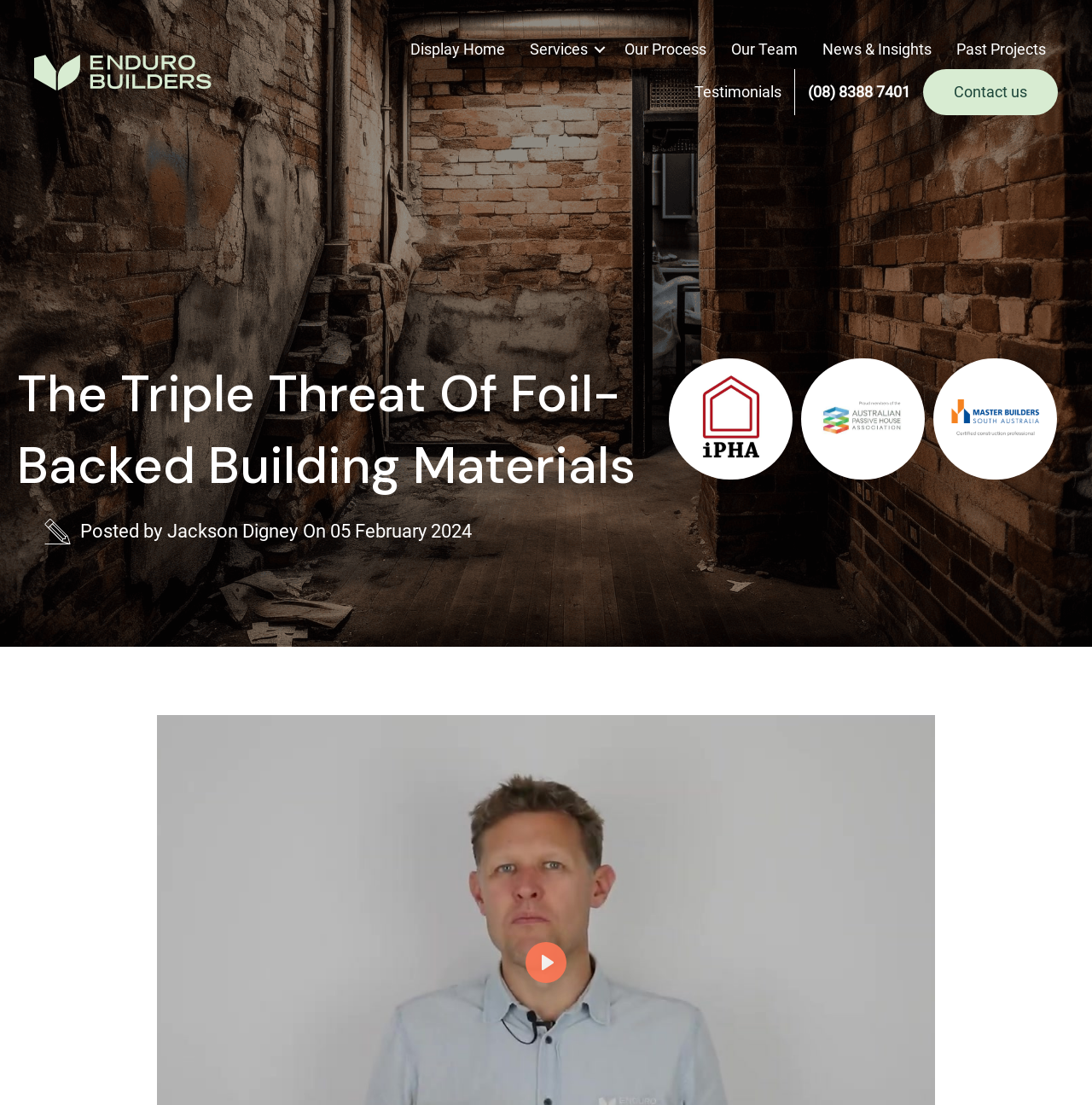Who is the author of the article?
Examine the screenshot and reply with a single word or phrase.

Jackson Digney